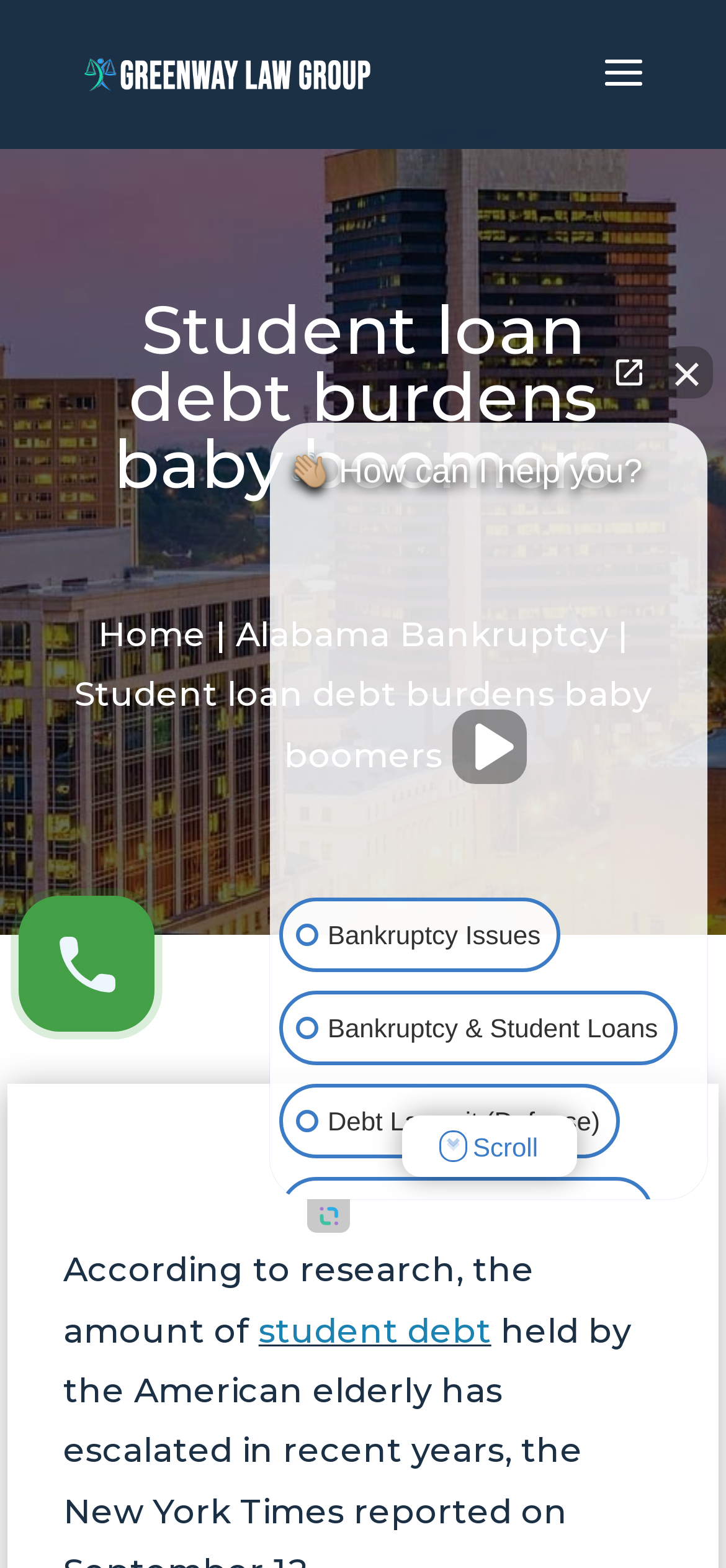Offer a meticulous description of the webpage's structure and content.

This webpage is about student loan debt burdens on baby boomers, specifically discussing the escalating amount of debt held by the American elderly. At the top, there is a link to "Birmingham Bankruptcy Attorney Paula Greenway" accompanied by an image, which is positioned near the top-left corner of the page. 

Below this, there is a heading that reads "Student loan debt burdens baby boomers" which spans across most of the page's width. Underneath the heading, there is a navigation section with breadcrumbs, consisting of links to "Home" and "Alabama Bankruptcy" separated by a vertical bar. 

The main content of the page starts with a paragraph that begins with "According to research, the amount of..." and includes a link to "student debt" in the middle of the sentence. 

On the right side of the page, there are several buttons and links, including two buttons with no text, a link to close an Intaker Chat Widget, and another link with no text. 

In the middle of the page, there is a section with a greeting "👋🏼 How can I help you?" and a list of topics related to bankruptcy and debt, including "Bankruptcy Issues", "Bankruptcy & Student Loans", "Debt Lawsuit (Defense)", and others. 

At the bottom of the page, there is a "Scroll" text, indicating the end of the content.